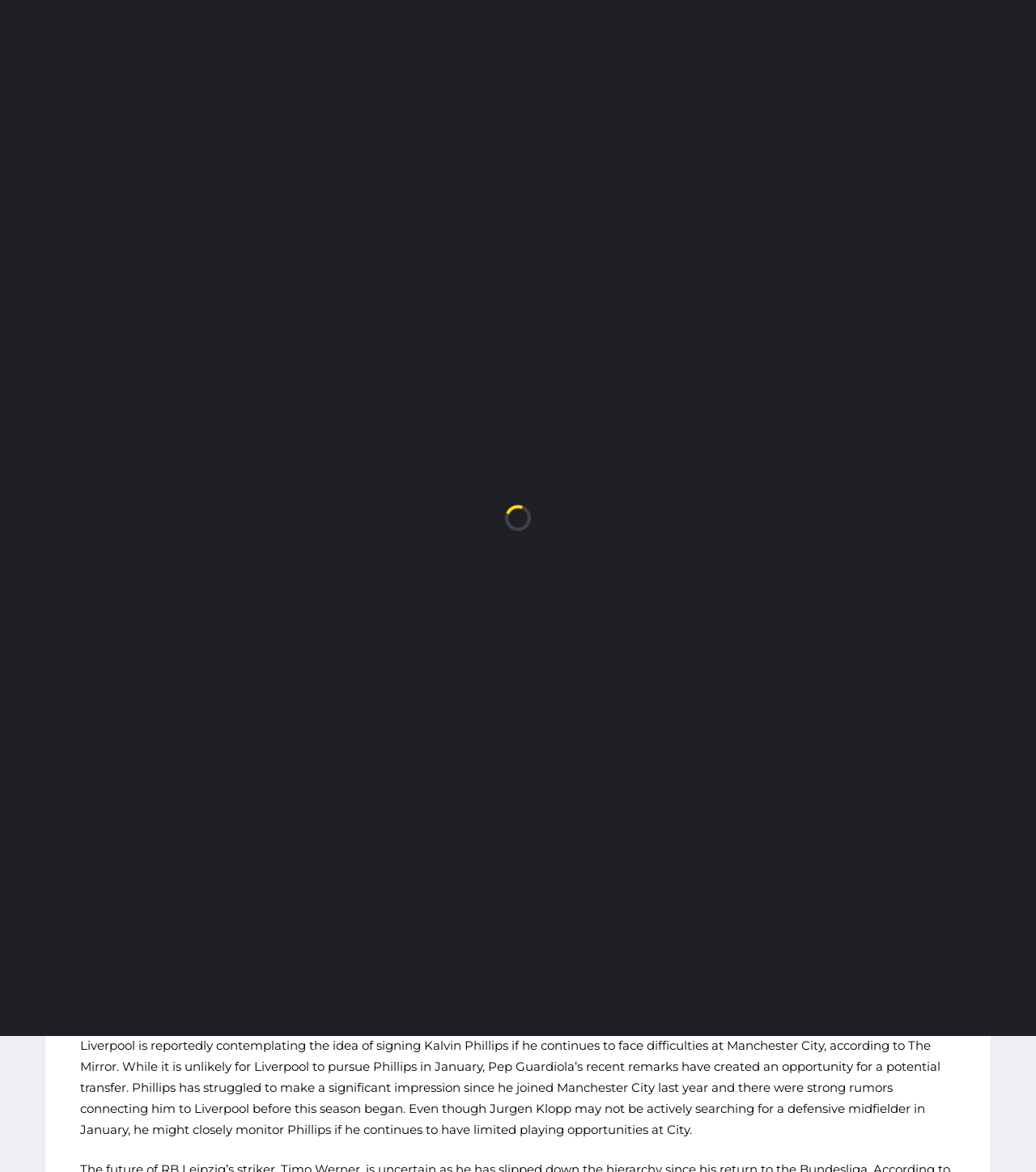What is the target of the Saudi Pro League for the next transfer window?
Can you provide an in-depth and detailed response to the question?

The article states that the Saudi Pro League is currently securing funding for the next transfer window and aims to make a significant impact in the Premier League next year.